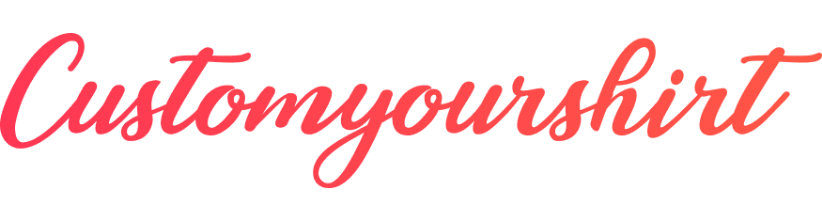Use the details in the image to answer the question thoroughly: 
What type of font is used in the logo?

The text in the logo is presented in a flowing, cursive font, which adds to the playful yet sophisticated aesthetic of the design, making it perfect for a brand focused on custom apparel.